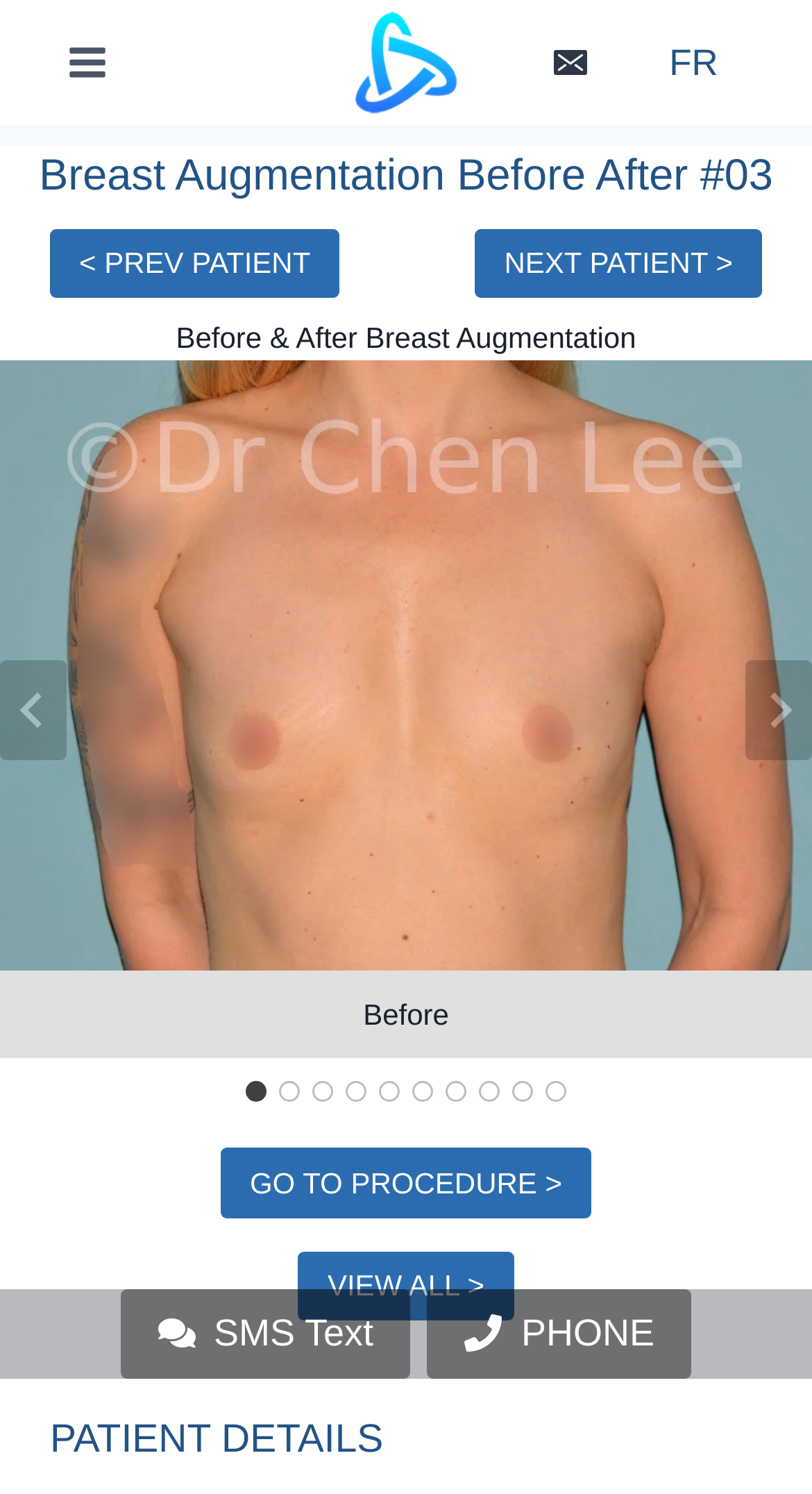Identify the bounding box for the element characterized by the following description: "SMS Text".

[0.148, 0.863, 0.506, 0.923]